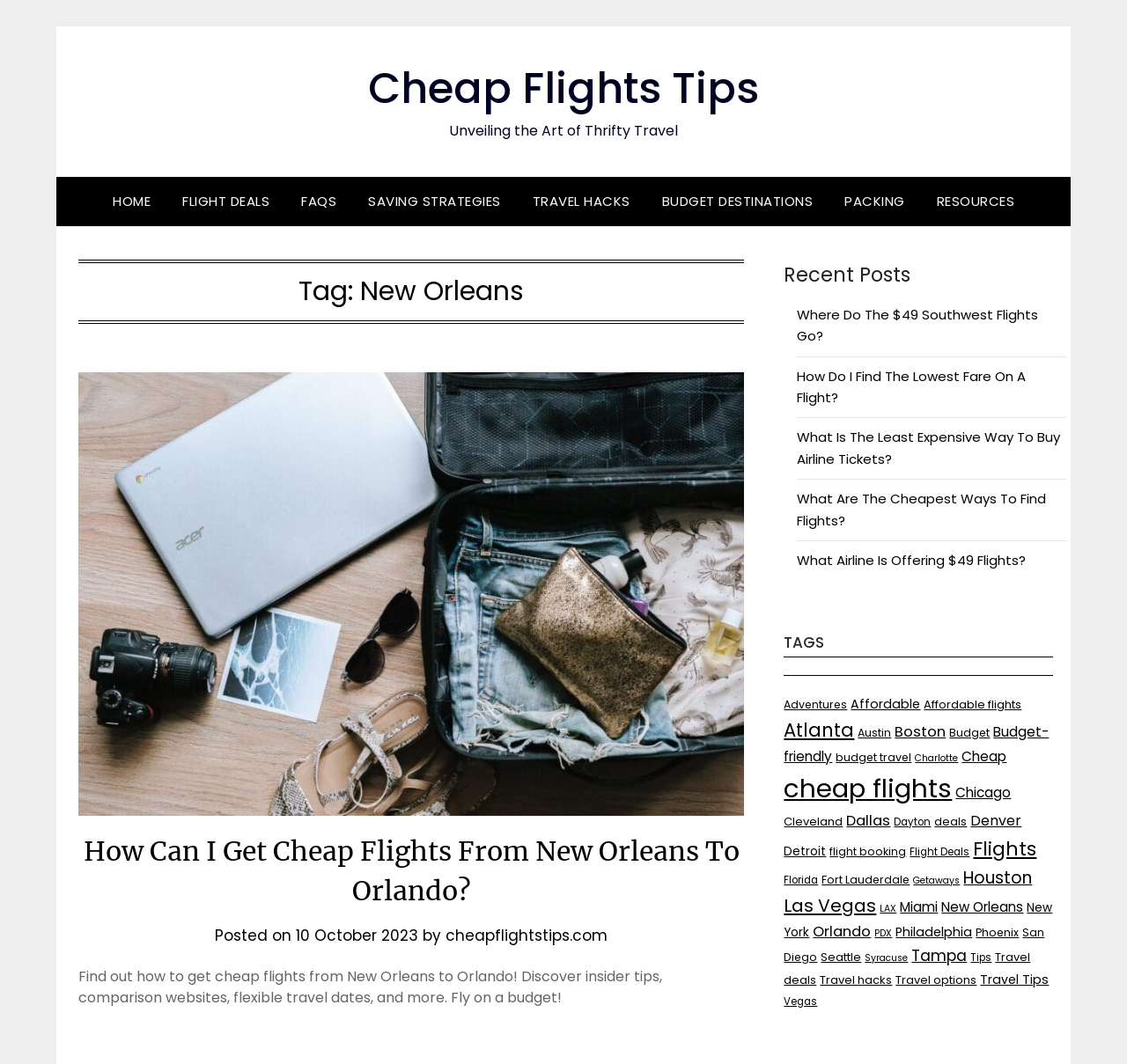What is the destination of the flight?
Using the image as a reference, answer the question in detail.

The destination of the flight can be determined by looking at the heading 'How Can I Get Cheap Flights From New Orleans To Orlando?' which mentions Orlando as the destination.